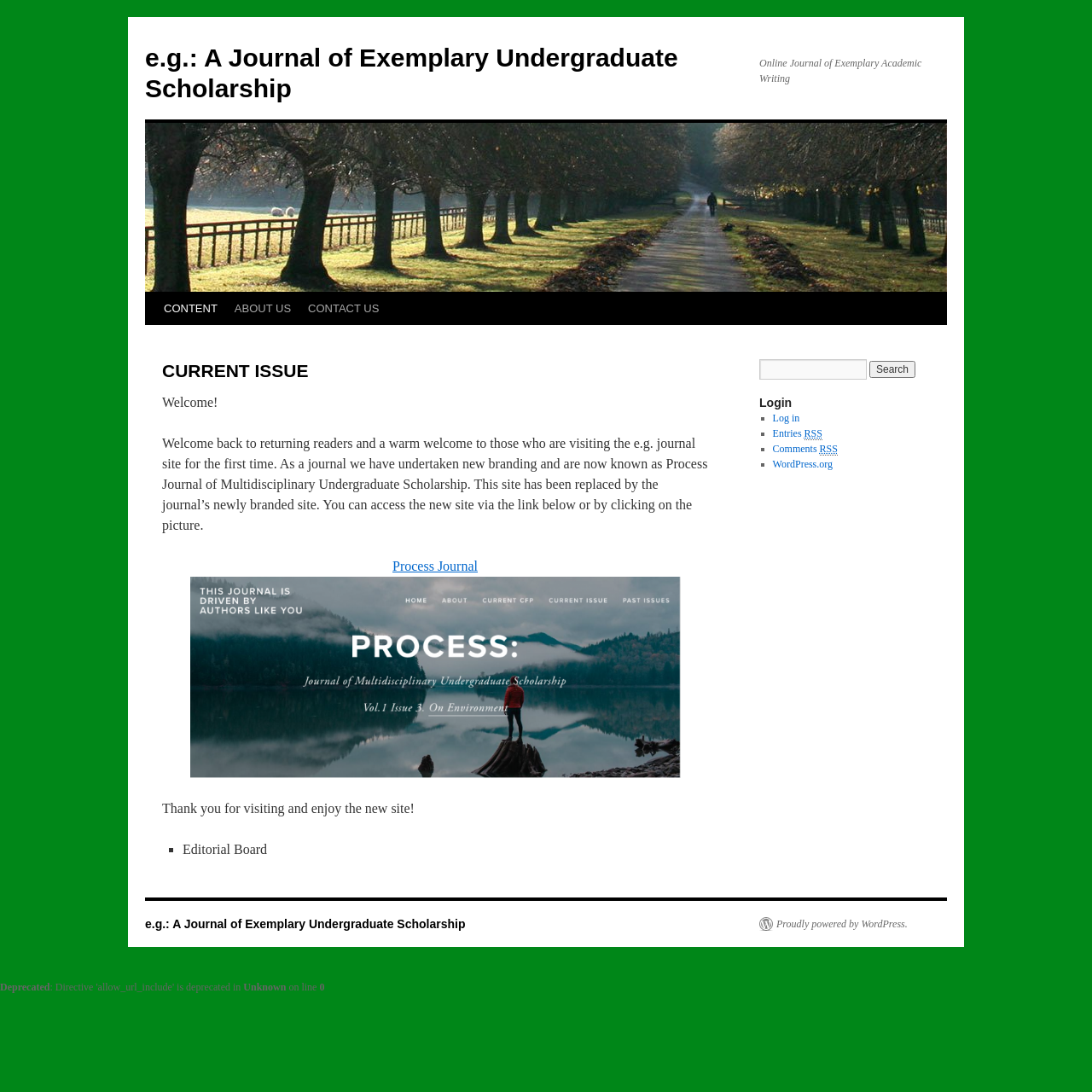Determine the bounding box coordinates of the element that should be clicked to execute the following command: "Click on the 'e.g.: A Journal of Exemplary Undergraduate Scholarship' link".

[0.133, 0.04, 0.621, 0.094]